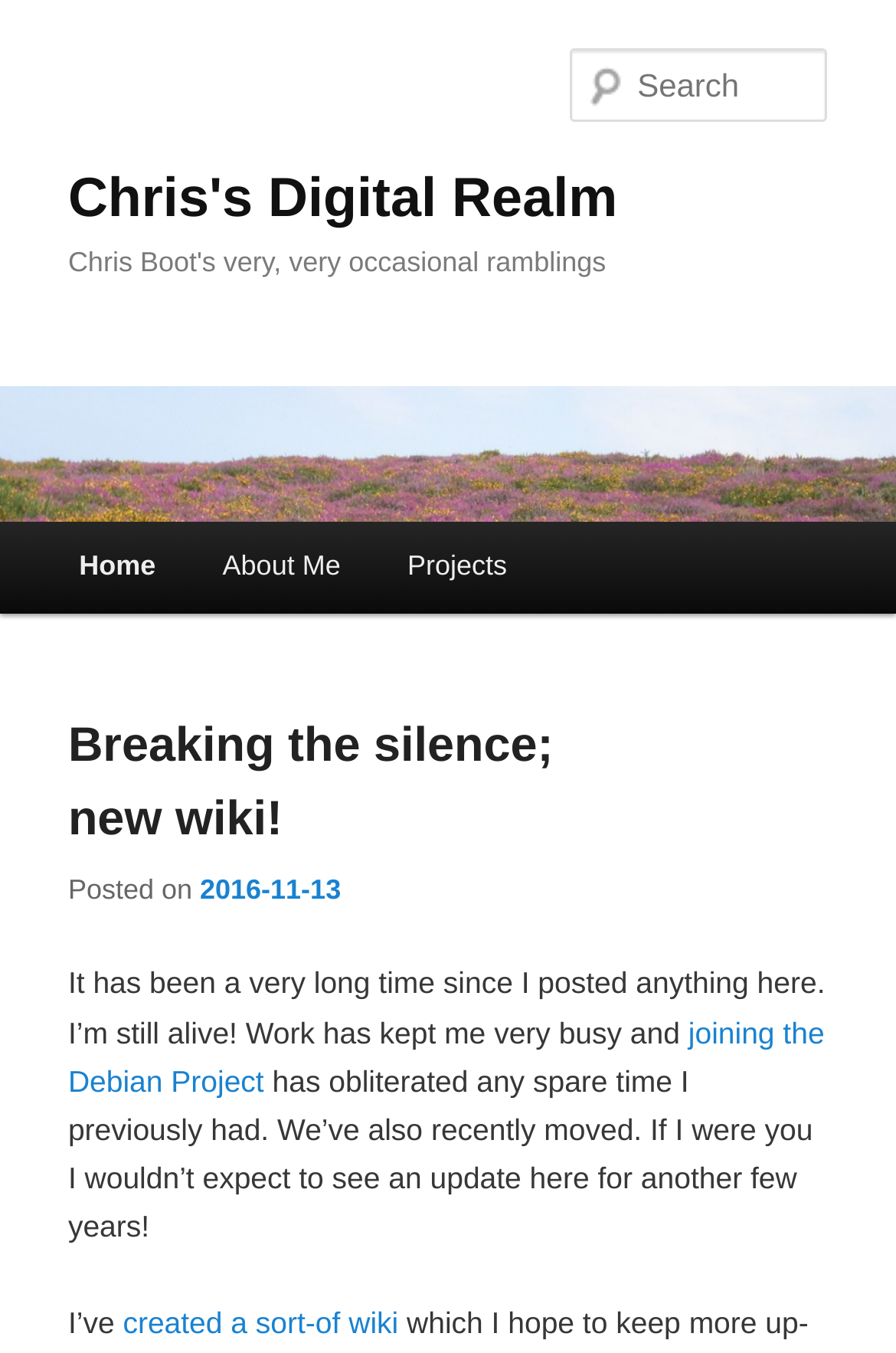Determine the main headline of the webpage and provide its text.

Chris's Digital Realm